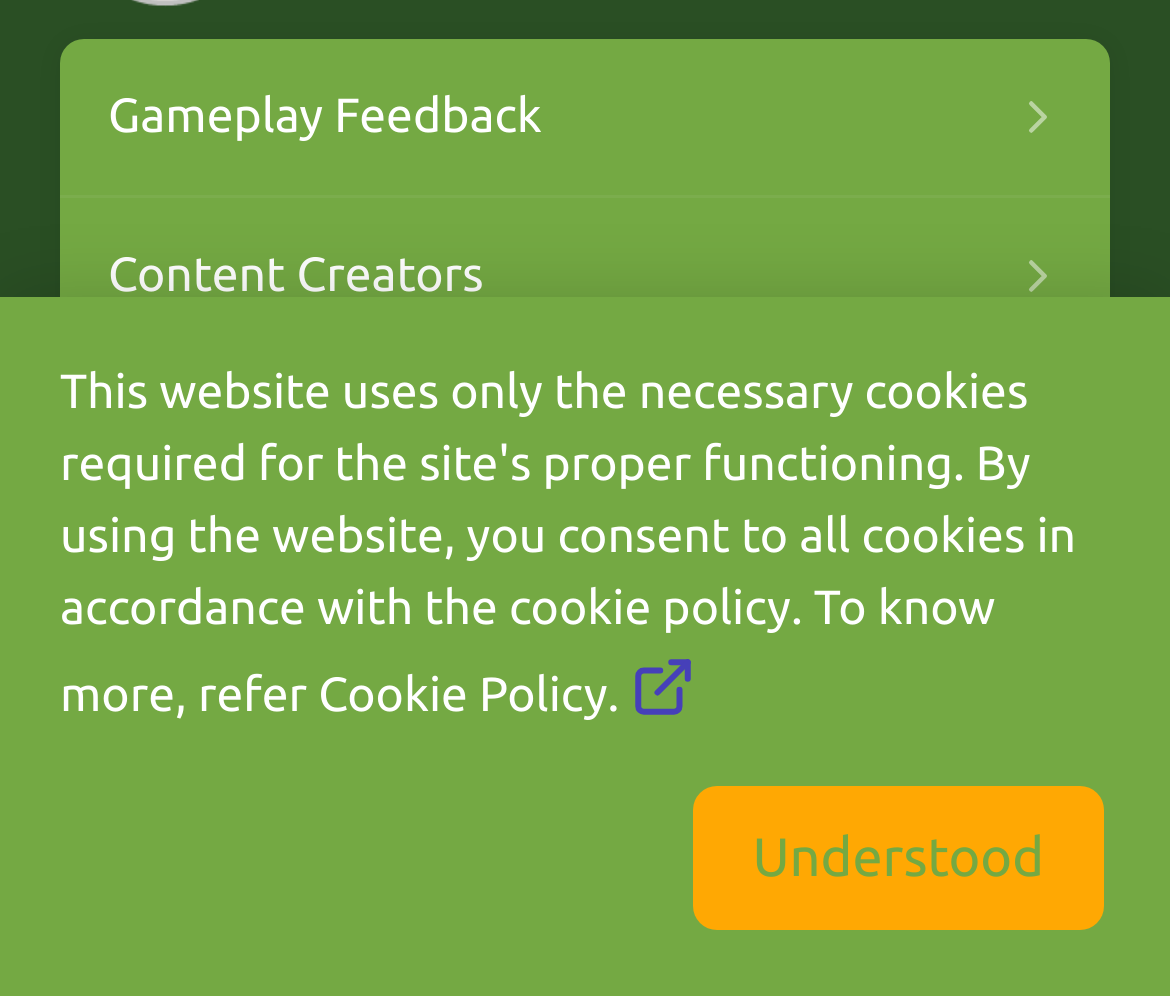Determine the bounding box coordinates in the format (top-left x, top-left y, bottom-right x, bottom-right y). Ensure all values are floating point numbers between 0 and 1. Identify the bounding box of the UI element described by: Bug Reports

[0.092, 0.56, 0.908, 0.633]